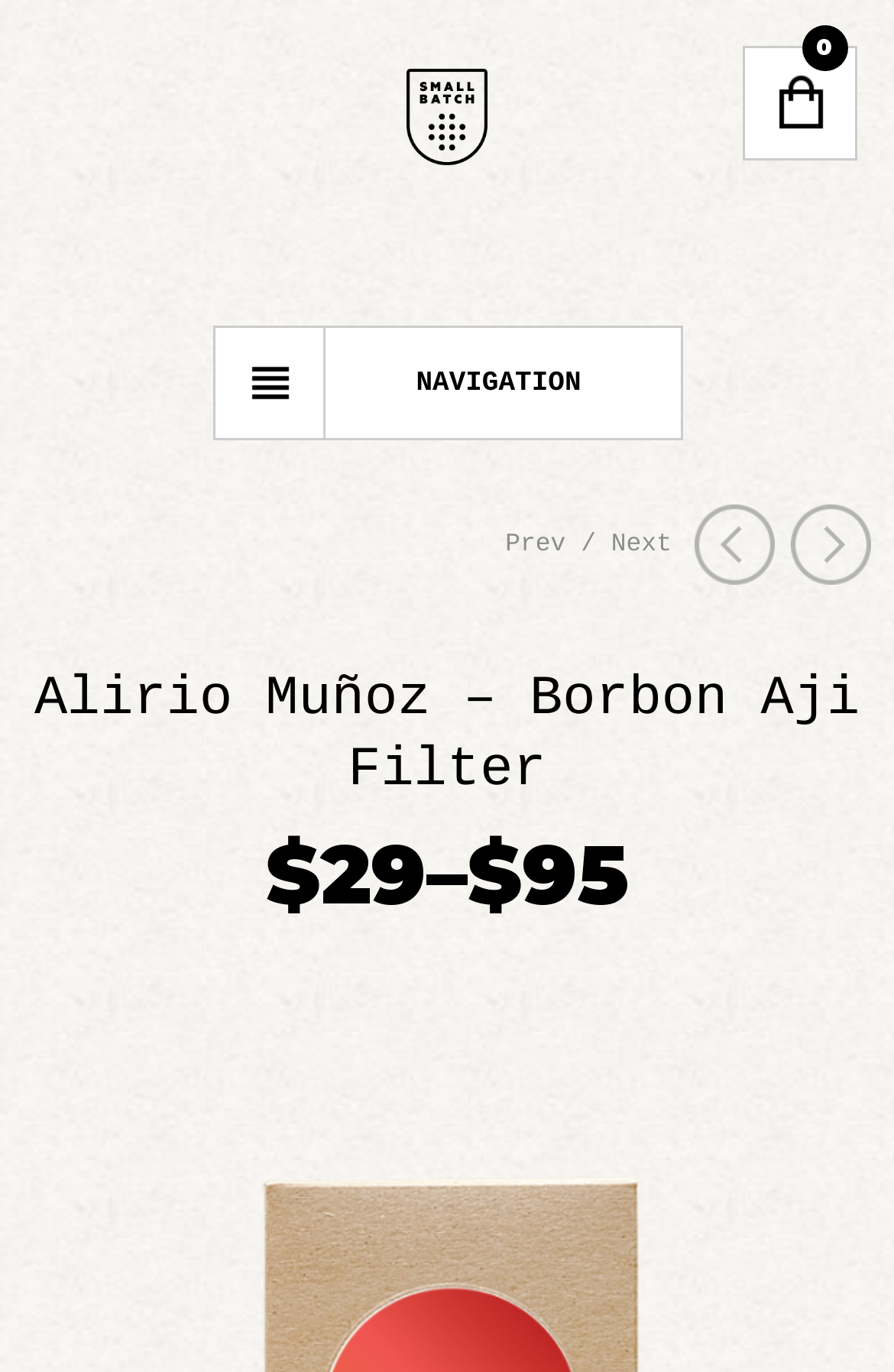Illustrate the webpage with a detailed description.

The webpage is about Alirio Muñoz – Borbon Aji Filter, a product from Small Batch Roasting Co. At the top, there are three links, with the first one located at the top right corner, and the second one to its left. Below these links, there is a combobox with a label, followed by a static text "NAVIGATION" to its right.

On the right side of the page, there are two more links, one below the other. In the middle of the page, there is a heading that displays the product name "Alirio Muñoz – Borbon Aji Filter". Below the heading, there are two static texts displaying prices, "$29" and "$95", with the first one located to the left of the second one.